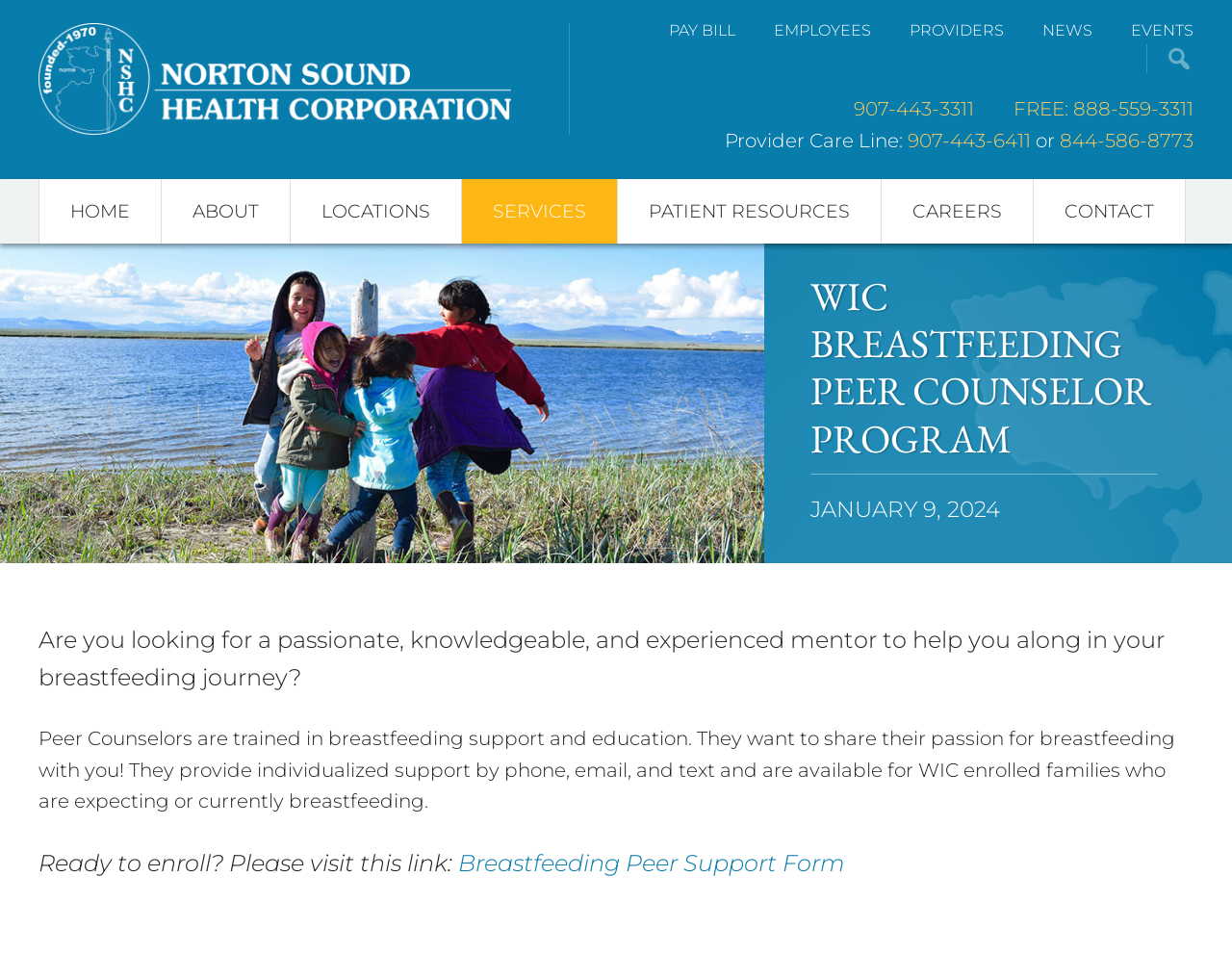Please identify the bounding box coordinates of the region to click in order to complete the task: "Visit the 'HOME' page". The coordinates must be four float numbers between 0 and 1, specified as [left, top, right, bottom].

[0.032, 0.188, 0.131, 0.255]